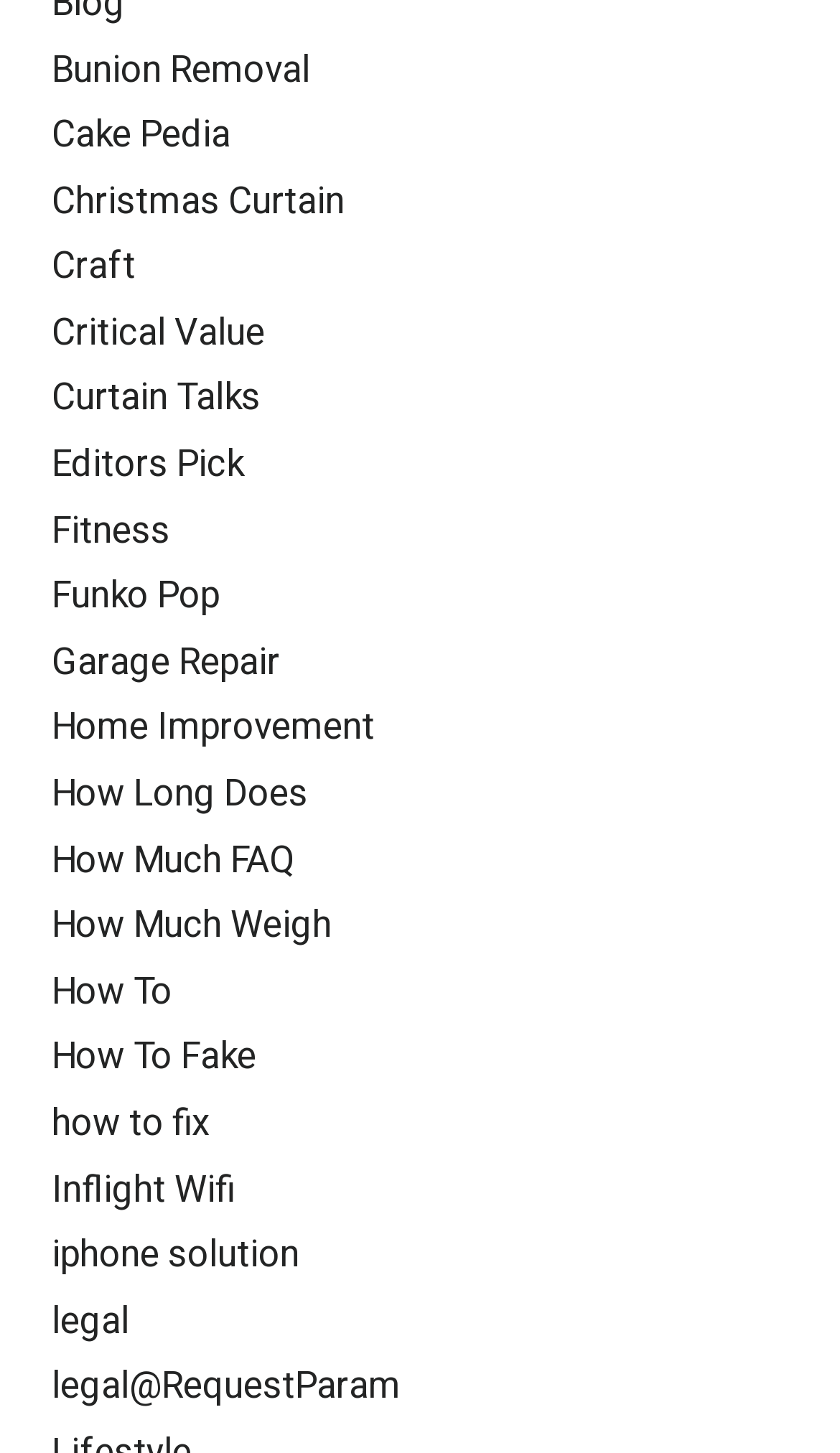Please locate the bounding box coordinates of the element that should be clicked to complete the given instruction: "Explore How To".

[0.062, 0.664, 0.205, 0.701]